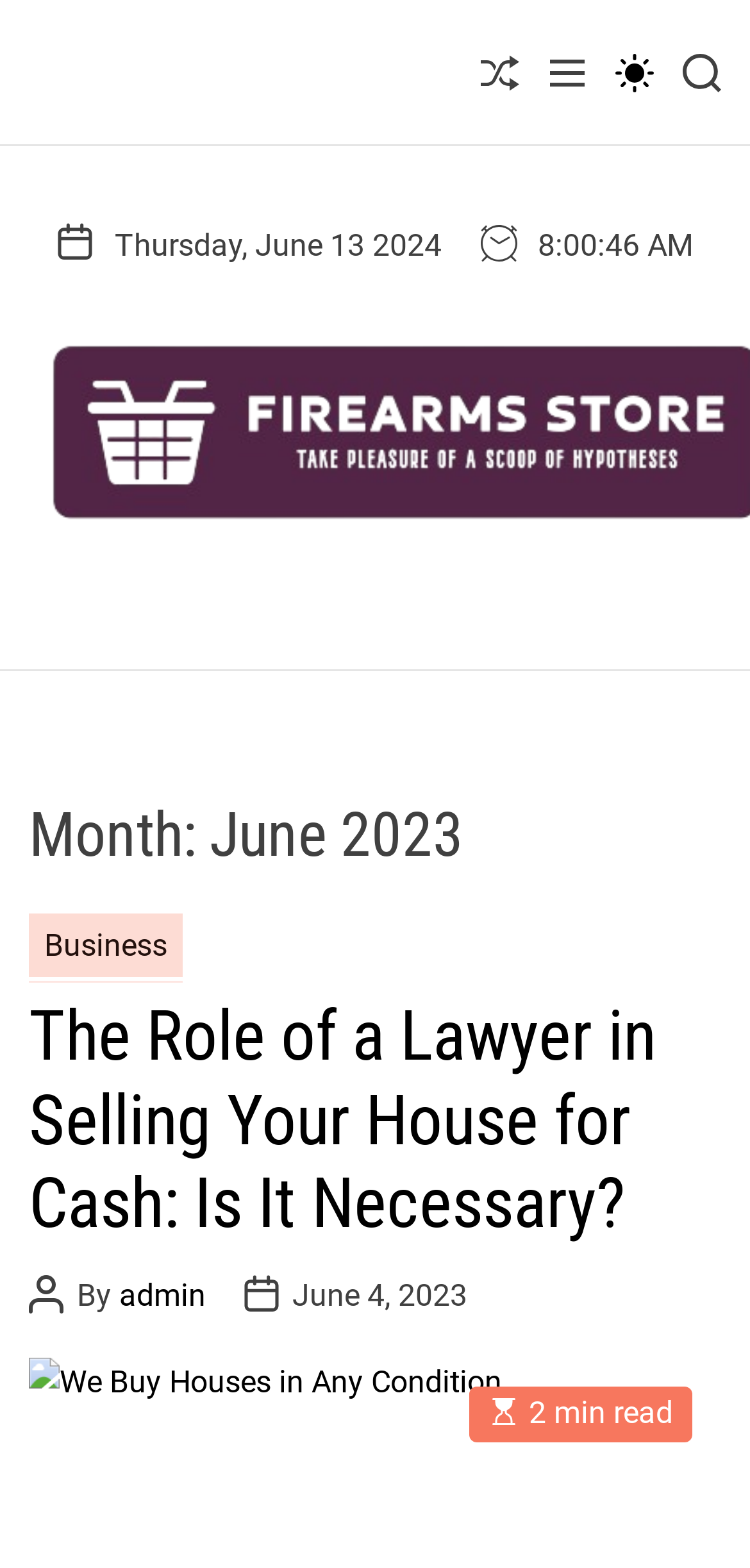Please give a one-word or short phrase response to the following question: 
Who is the author of the article?

admin